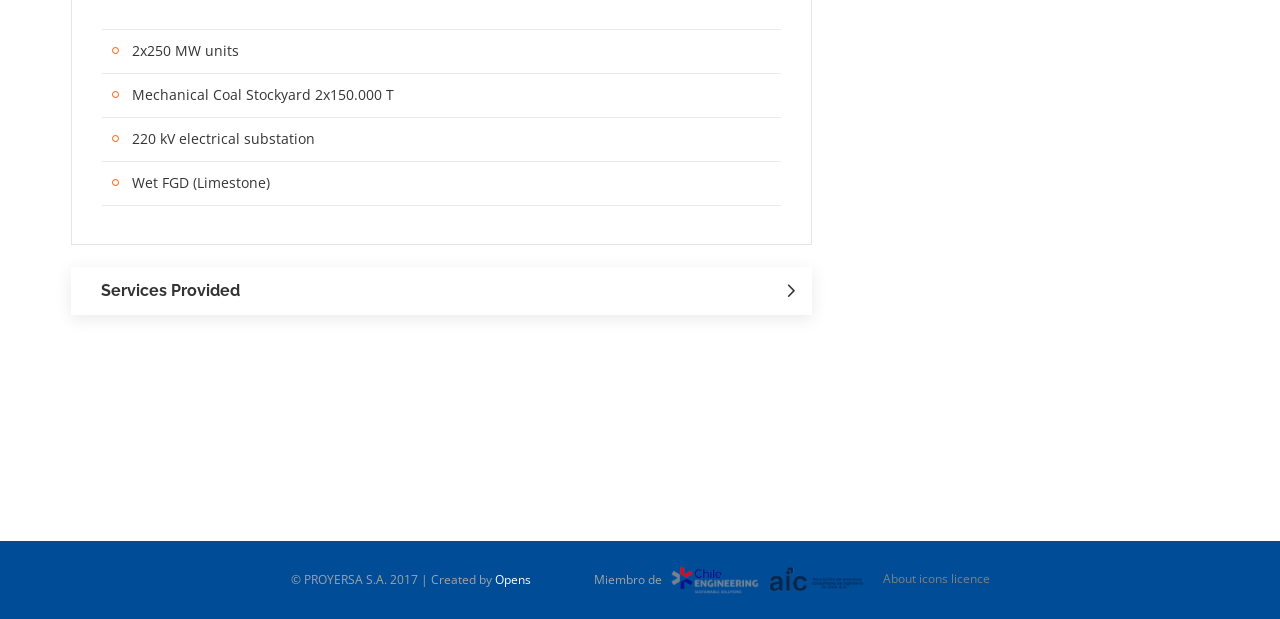Could you specify the bounding box coordinates for the clickable section to complete the following instruction: "Click Services Provided"?

[0.055, 0.431, 0.635, 0.509]